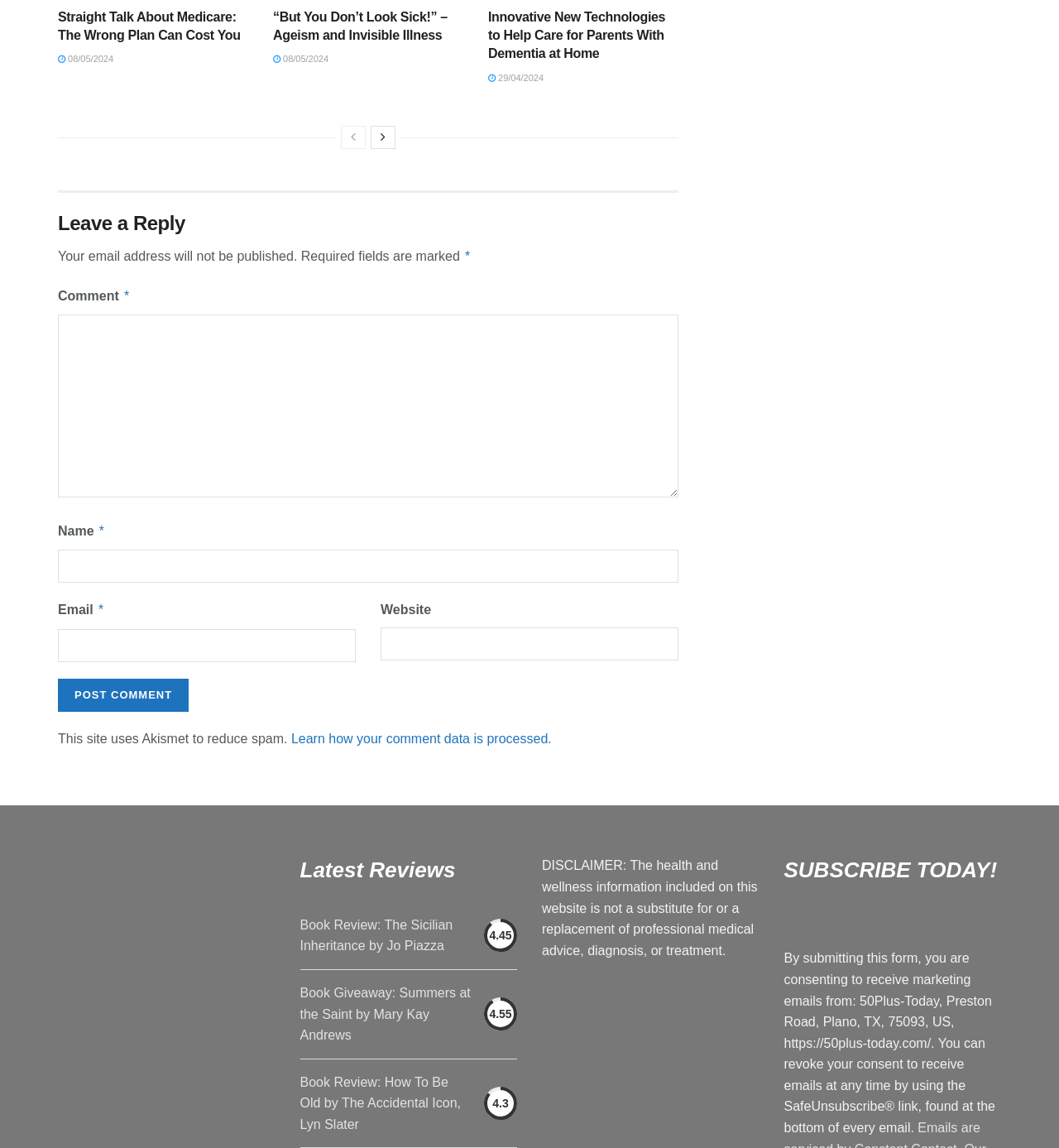Find the bounding box coordinates for the area you need to click to carry out the instruction: "Subscribe to the newsletter". The coordinates should be four float numbers between 0 and 1, indicated as [left, top, right, bottom].

[0.74, 0.749, 0.945, 0.775]